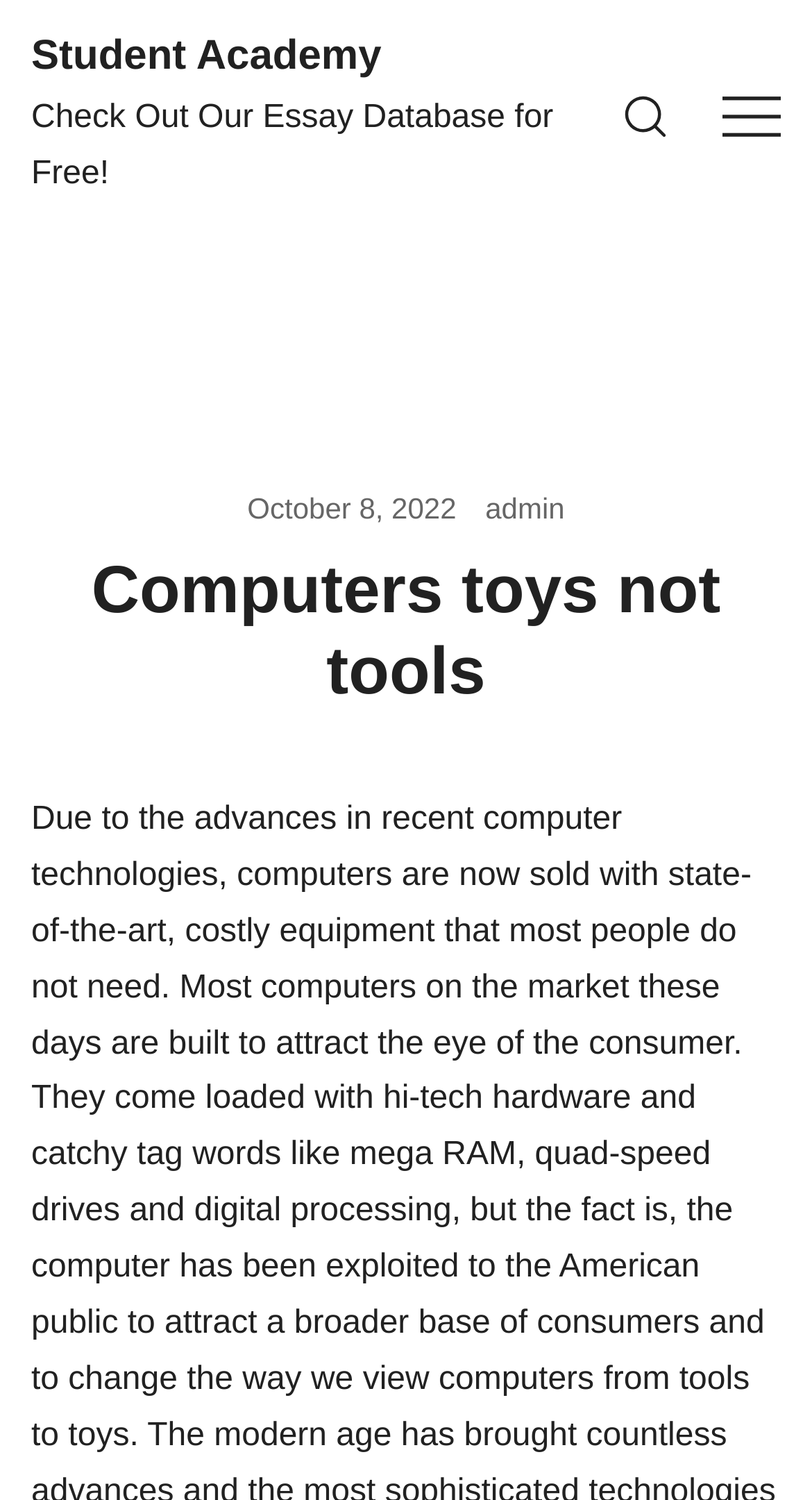Who is the author of the latest article? Using the information from the screenshot, answer with a single word or phrase.

admin